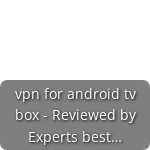Respond to the question with just a single word or phrase: 
What is the purpose of the webpage?

To provide VPN reviews